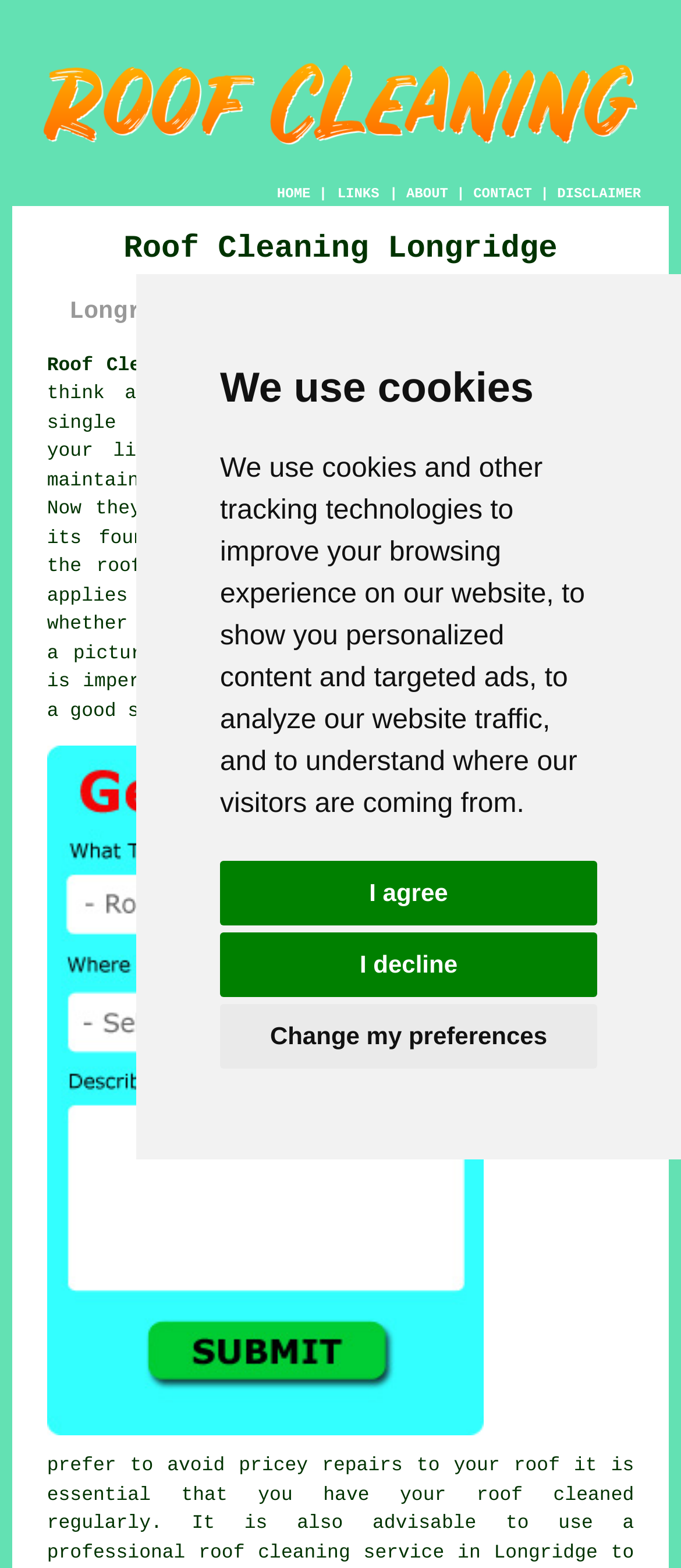Reply to the question with a single word or phrase:
What is the purpose of the 'I agree' button?

To accept cookies